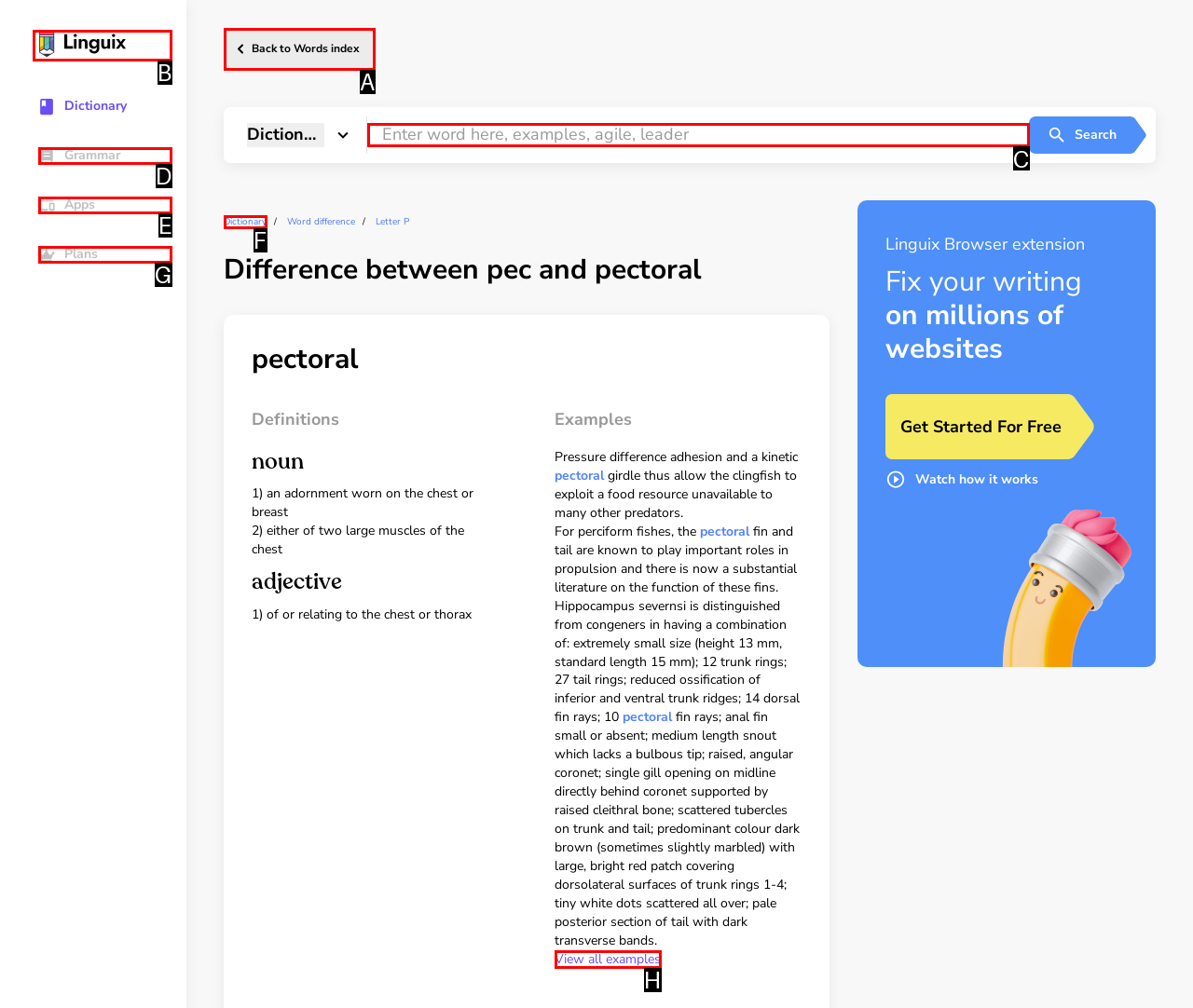Select the option that aligns with the description: View all examples
Respond with the letter of the correct choice from the given options.

H